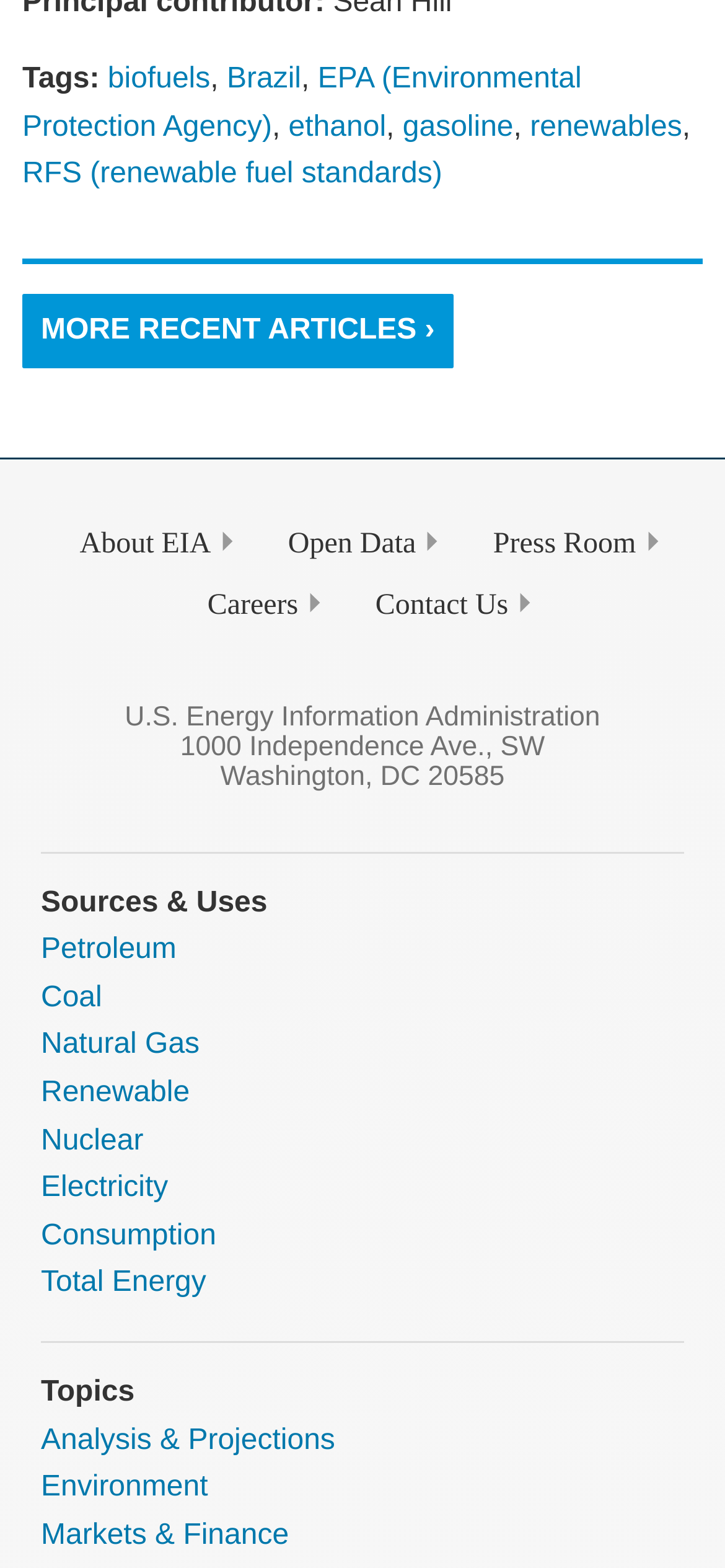What are the main topics on this website? Look at the image and give a one-word or short phrase answer.

Energy-related topics